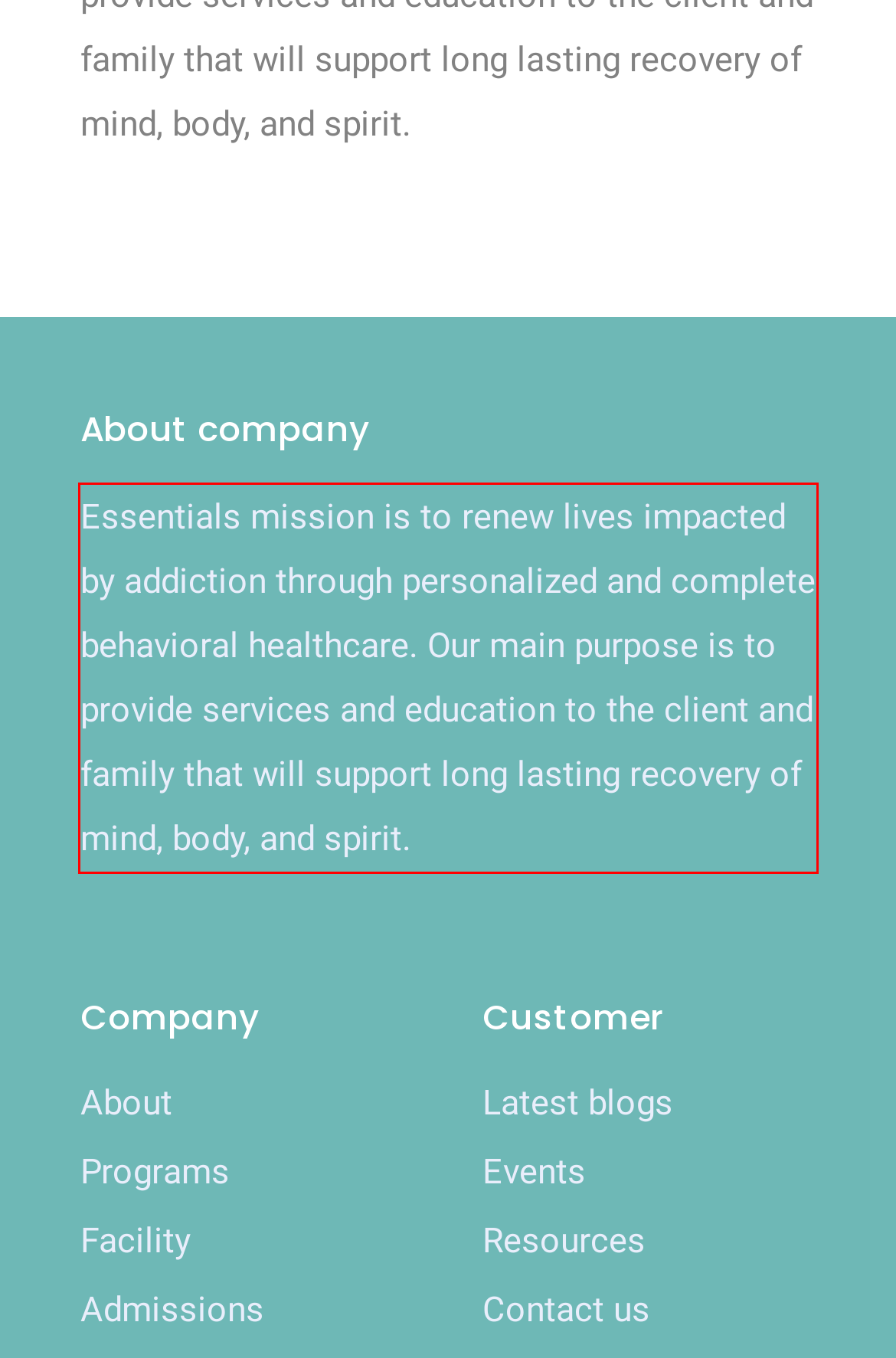Within the screenshot of the webpage, locate the red bounding box and use OCR to identify and provide the text content inside it.

Essentials mission is to renew lives impacted by addiction through personalized and complete behavioral healthcare. Our main purpose is to provide services and education to the client and family that will support long lasting recovery of mind, body, and spirit.